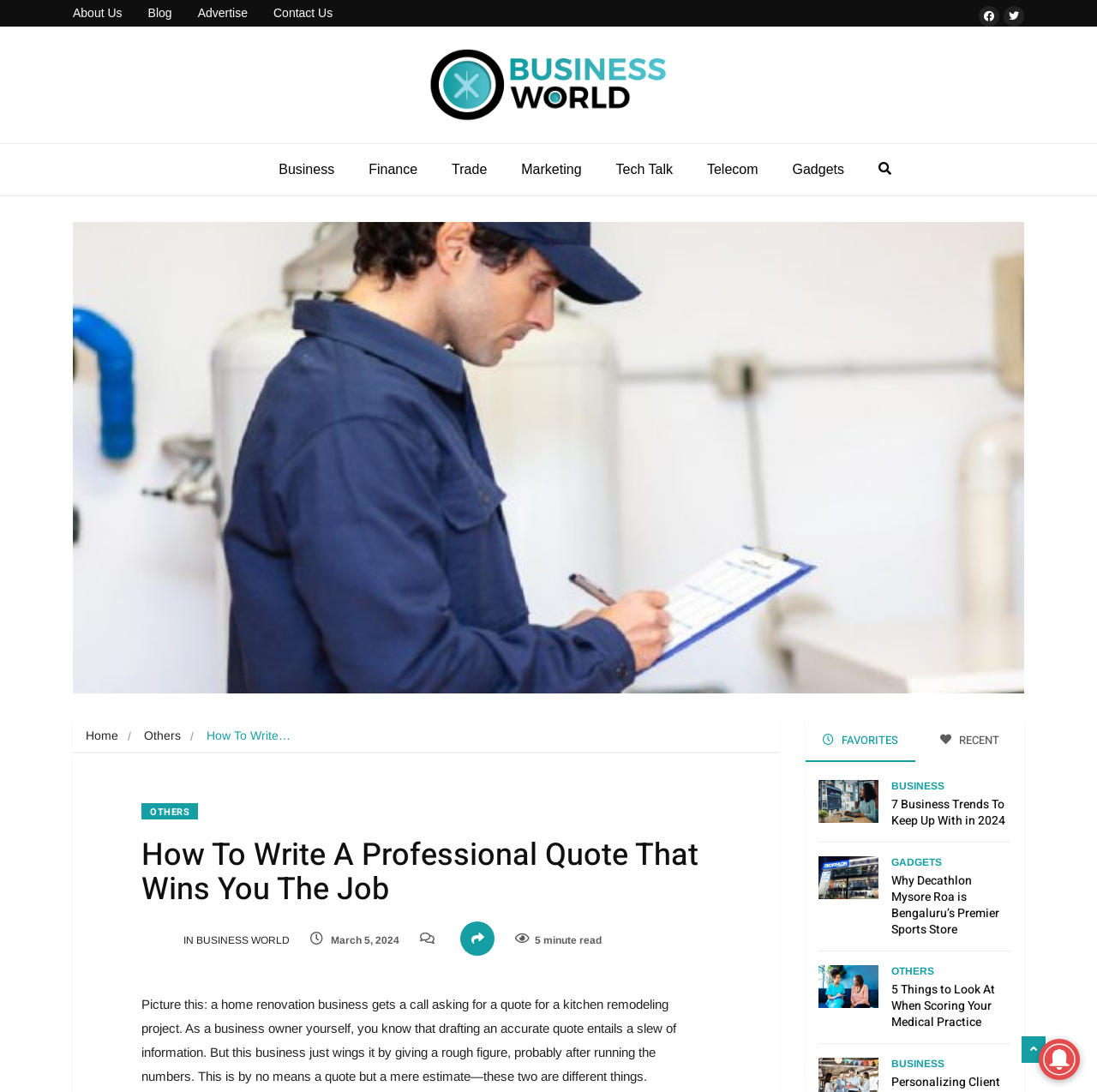Please locate the bounding box coordinates of the element's region that needs to be clicked to follow the instruction: "Click on the 'About Us' link". The bounding box coordinates should be provided as four float numbers between 0 and 1, i.e., [left, top, right, bottom].

[0.055, 0.0, 0.123, 0.024]